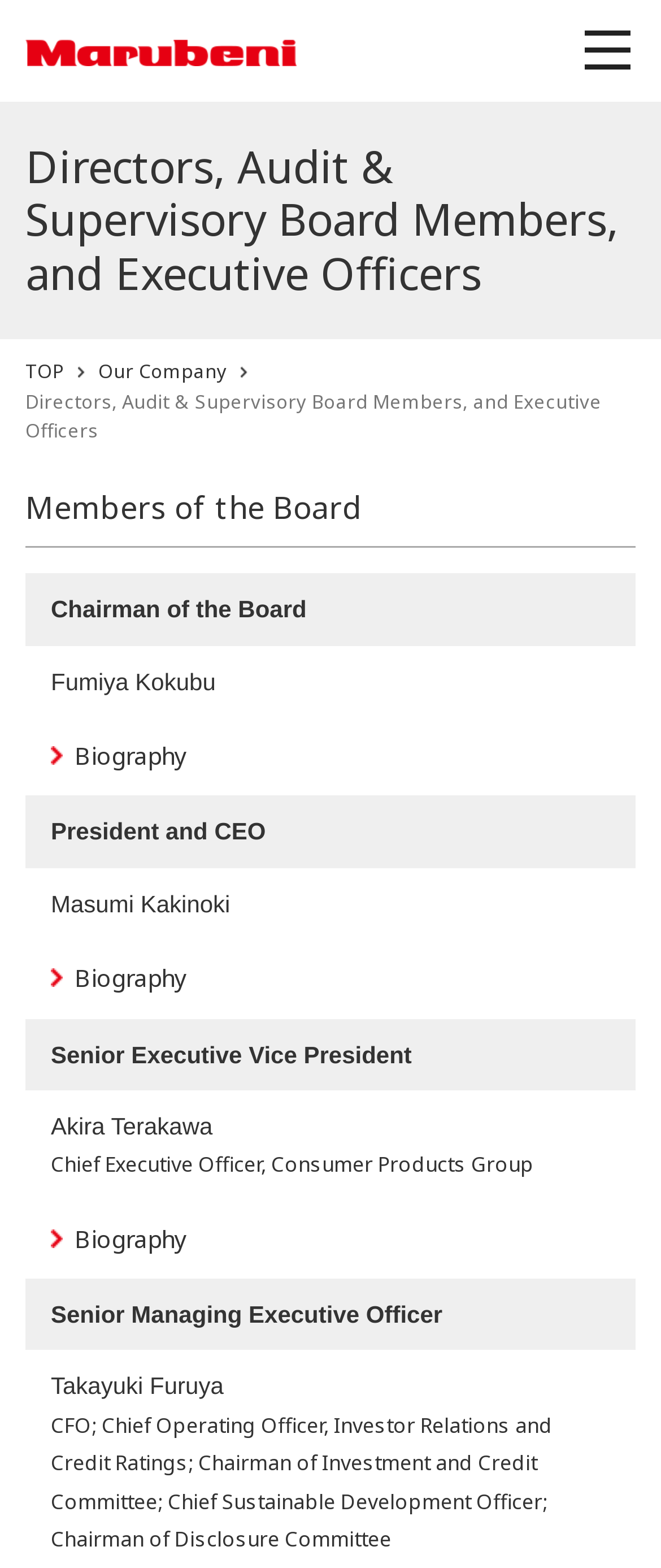Provide the bounding box coordinates of the HTML element this sentence describes: "Biography". The bounding box coordinates consist of four float numbers between 0 and 1, i.e., [left, top, right, bottom].

[0.077, 0.471, 0.282, 0.492]